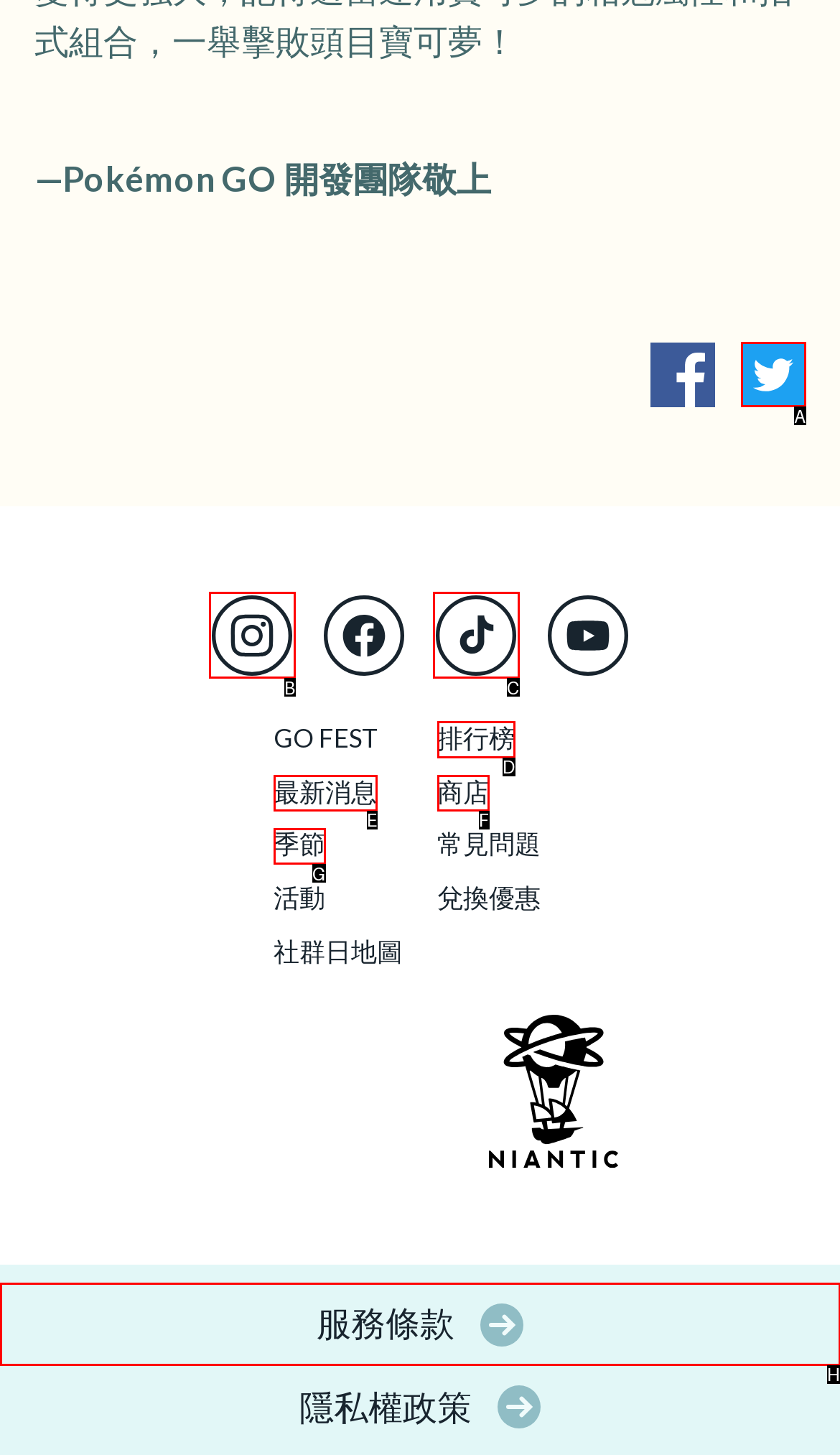Which HTML element among the options matches this description: aria-label="TikTok"? Answer with the letter representing your choice.

C